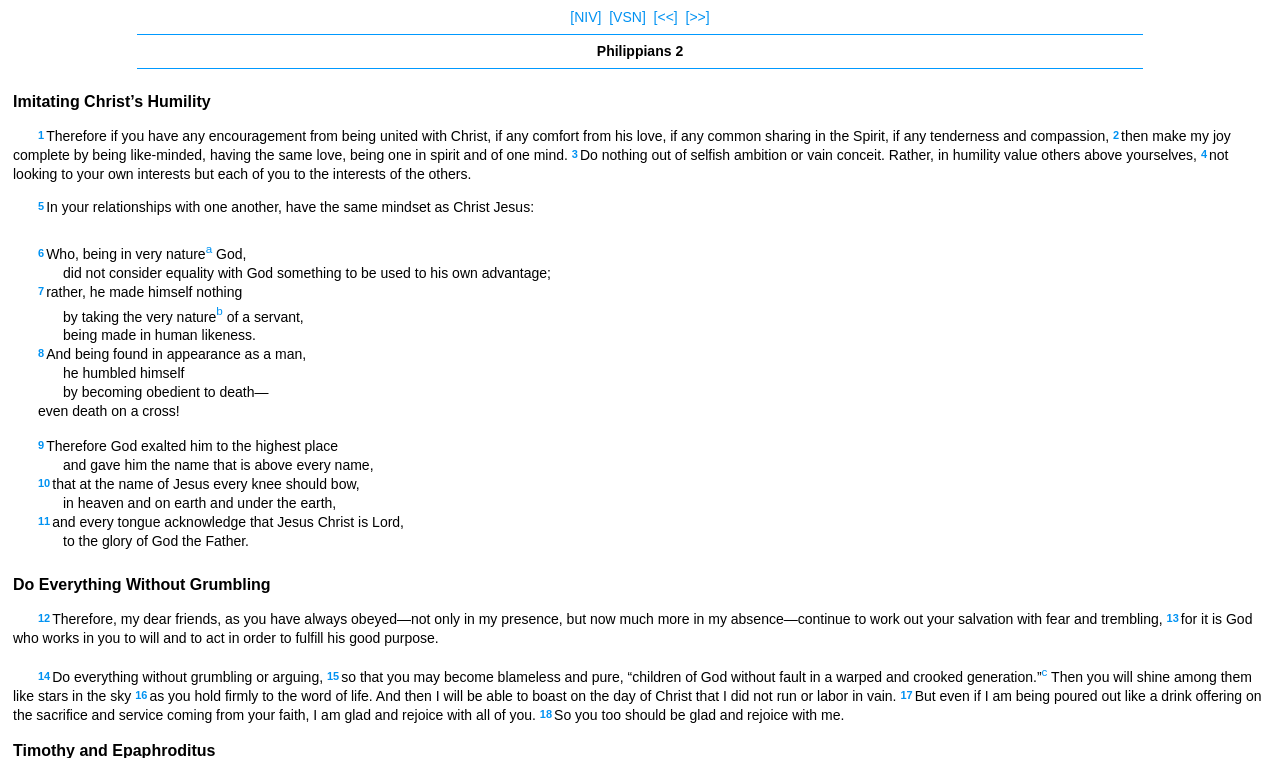What is the first verse of Philippians 2?
Examine the image and give a concise answer in one word or a short phrase.

1